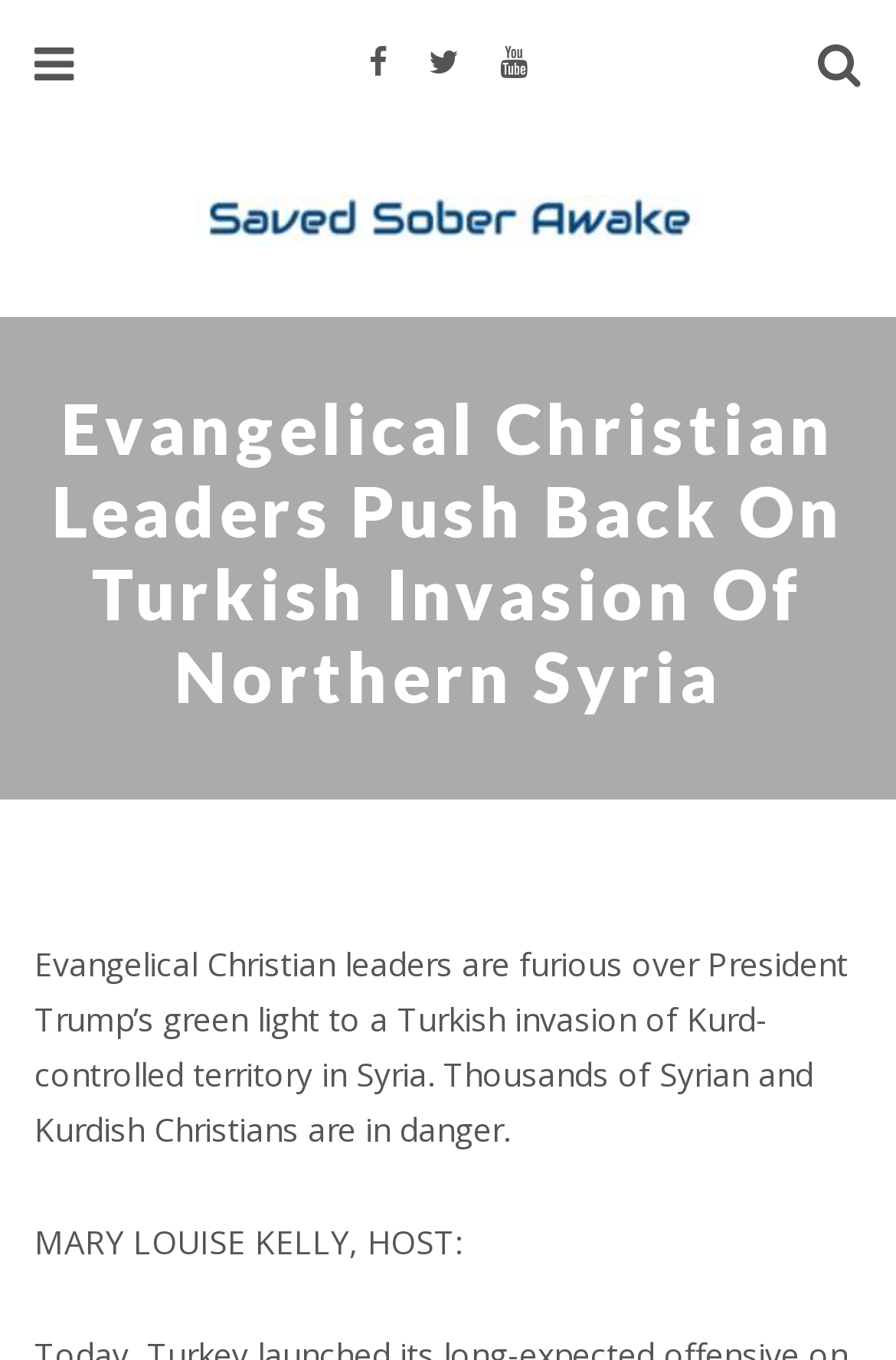Identify and extract the main heading from the webpage.

Evangelical Christian Leaders Push Back On Turkish Invasion Of Northern Syria